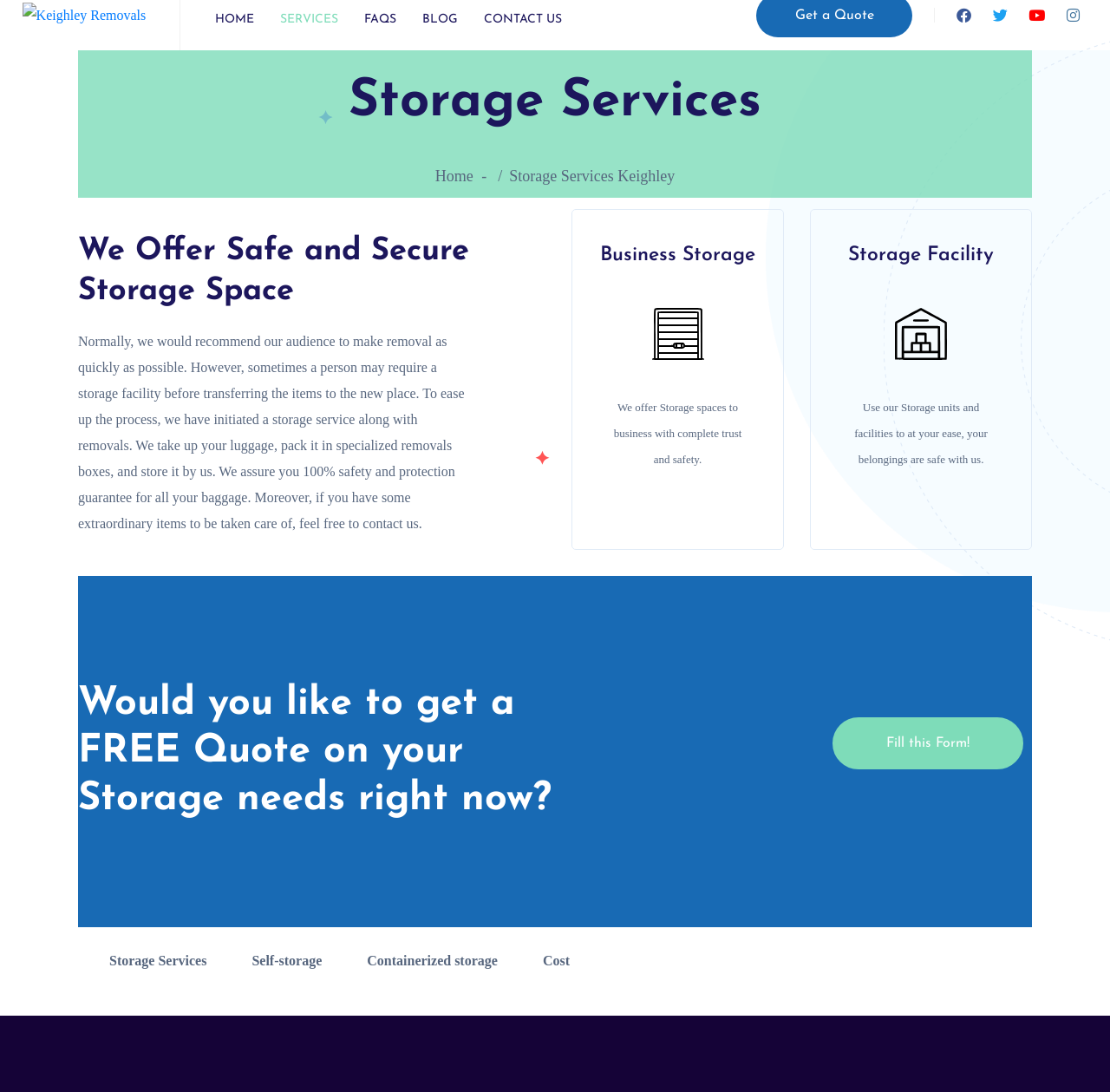Provide the bounding box coordinates of the UI element that matches the description: "Home".

None